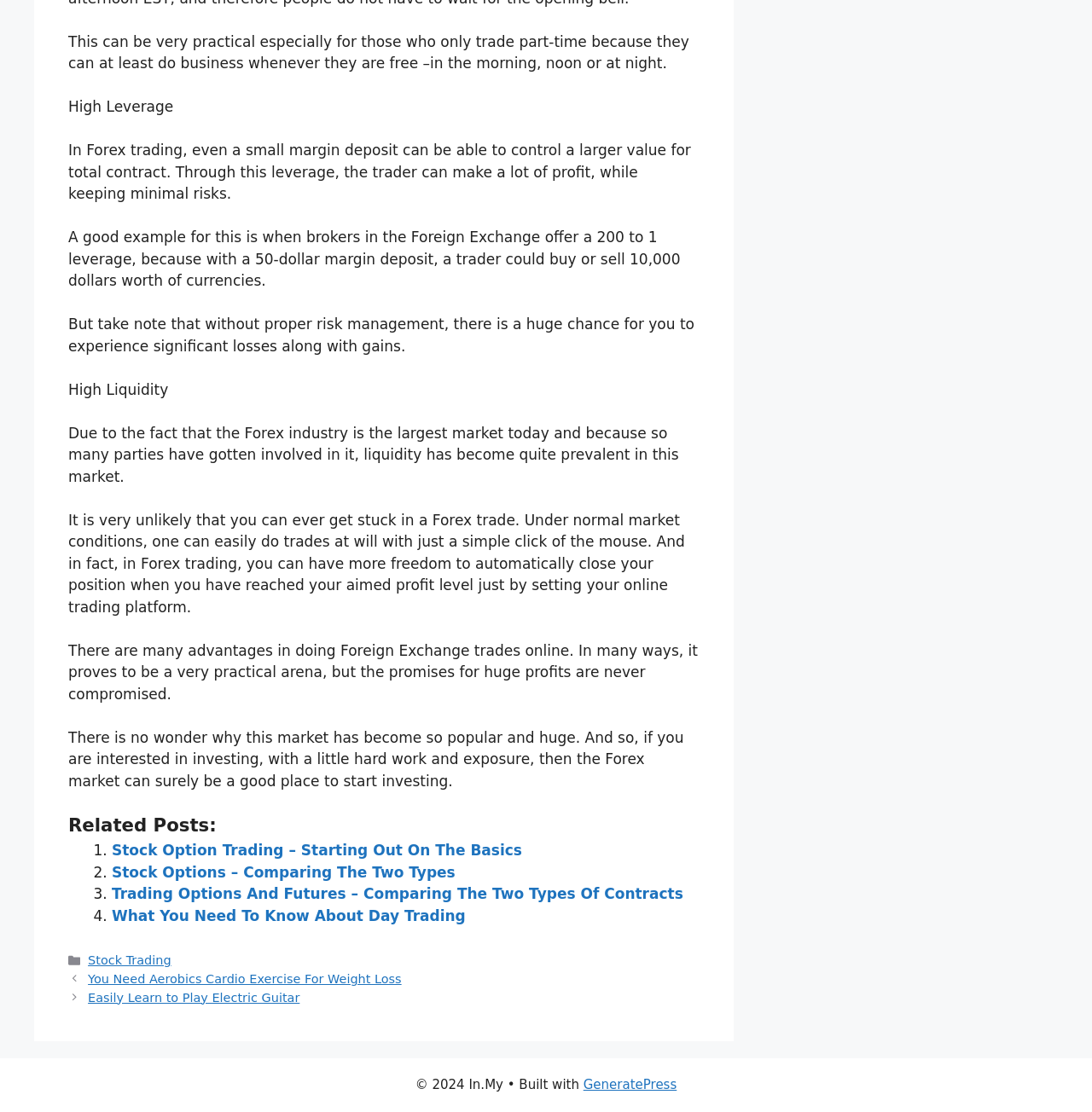Predict the bounding box coordinates of the area that should be clicked to accomplish the following instruction: "Click on 'Stock Options – Comparing The Two Types'". The bounding box coordinates should consist of four float numbers between 0 and 1, i.e., [left, top, right, bottom].

[0.102, 0.777, 0.417, 0.792]